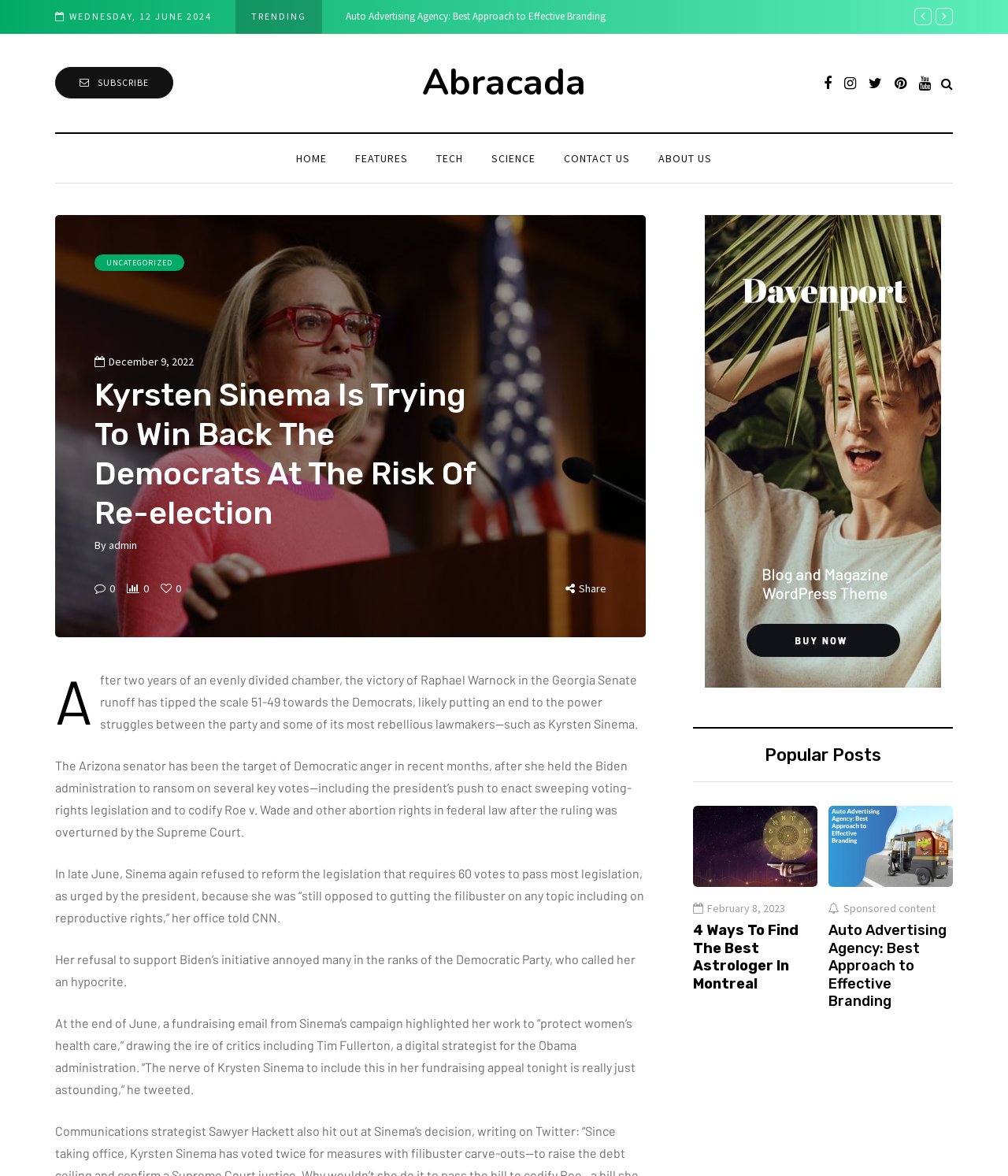Highlight the bounding box coordinates of the region I should click on to meet the following instruction: "View the contact us page".

[0.545, 0.127, 0.639, 0.142]